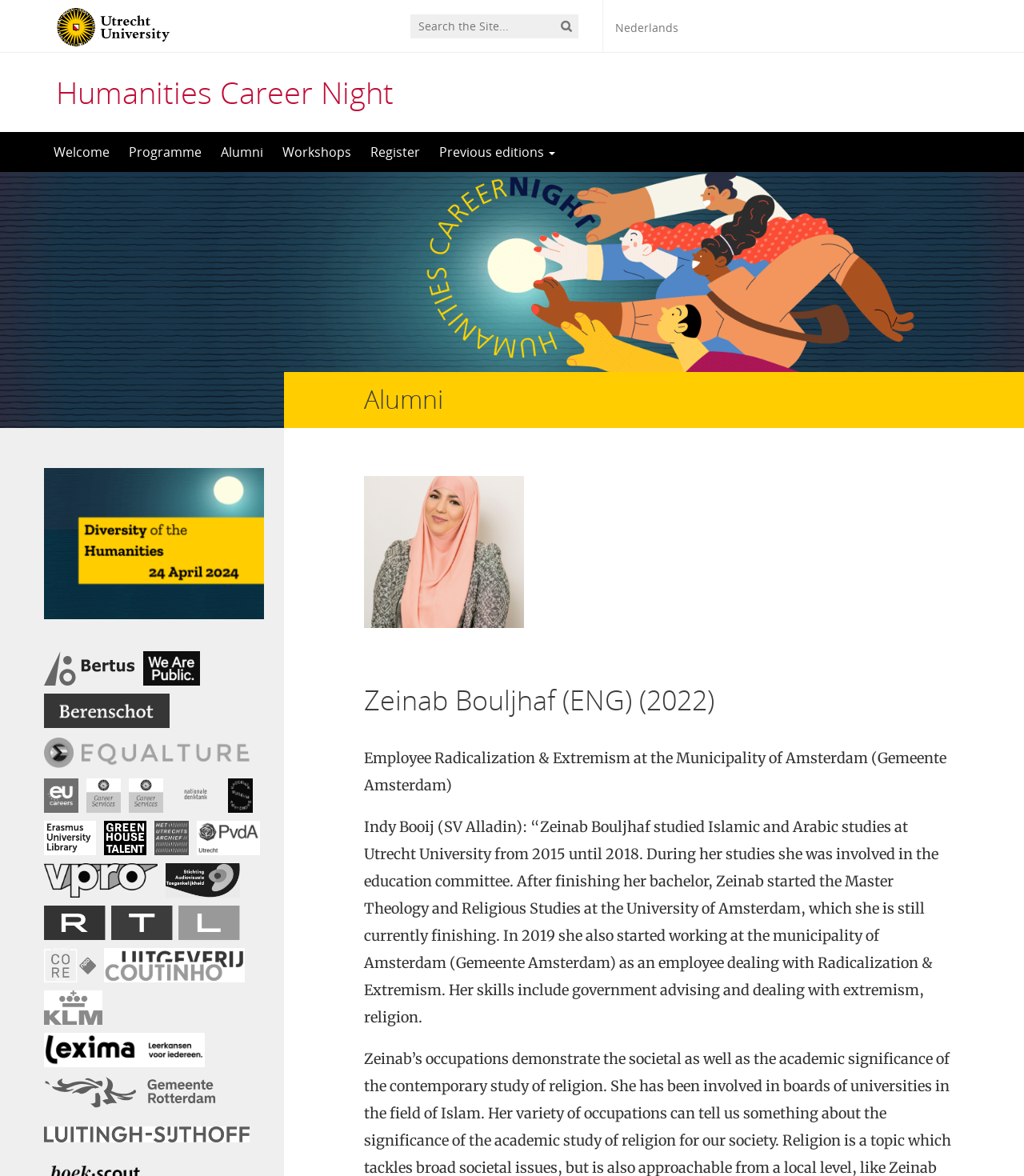Analyze the image and give a detailed response to the question:
What is the current job of Zeinab Bouljhaf?

I found the job description by reading the text in the 'StaticText' element, which mentioned 'In 2019 she also started working at the municipality of Amsterdam (Gemeente Amsterdam) as an employee dealing with Radicalization & Extremism'.